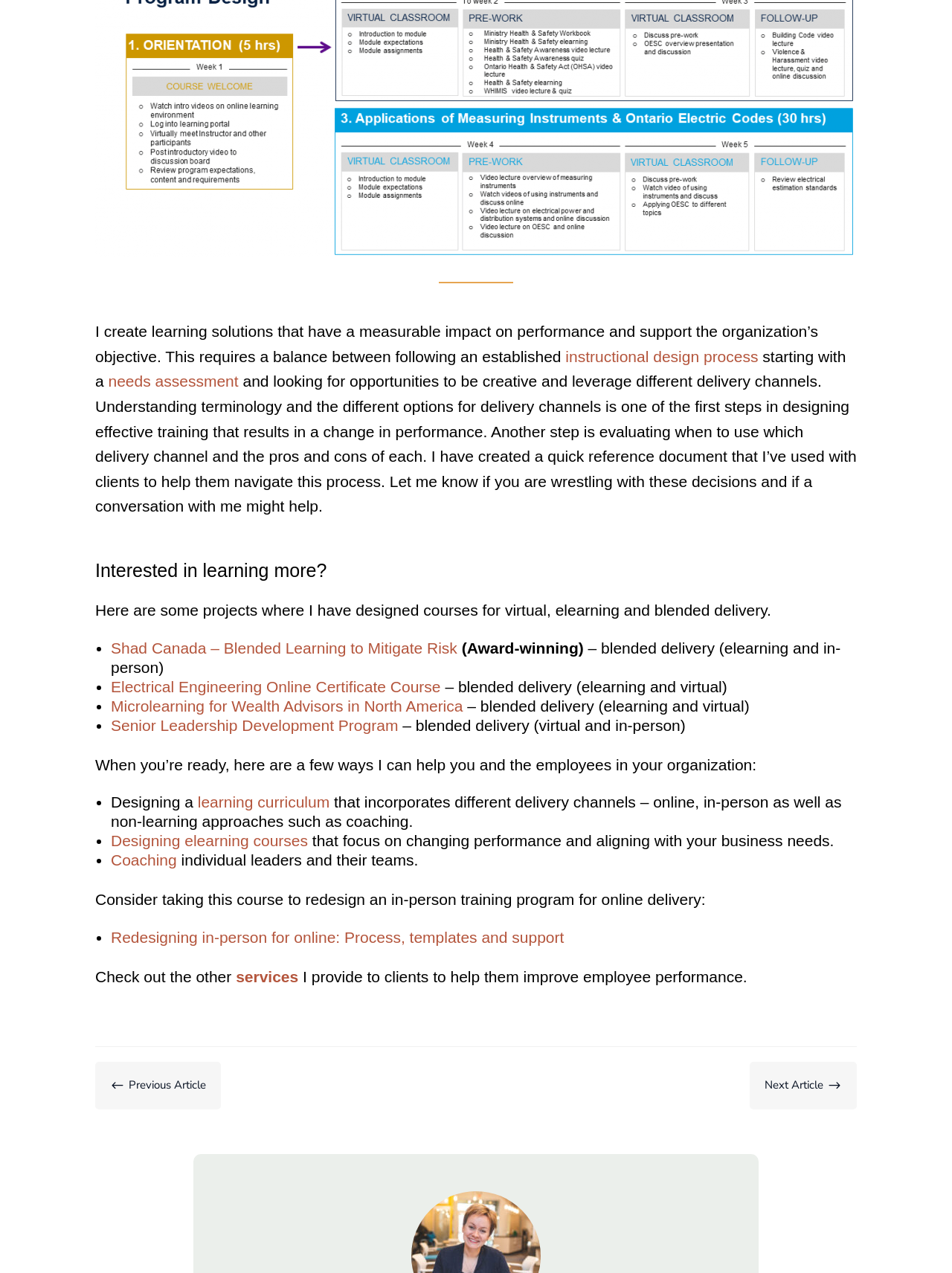Using the details from the image, please elaborate on the following question: What is the focus of the elearning courses designed by the author?

The text states that the author designs elearning courses that 'focus on changing performance and aligning with your business needs'. This suggests that the focus of these courses is on improving performance.